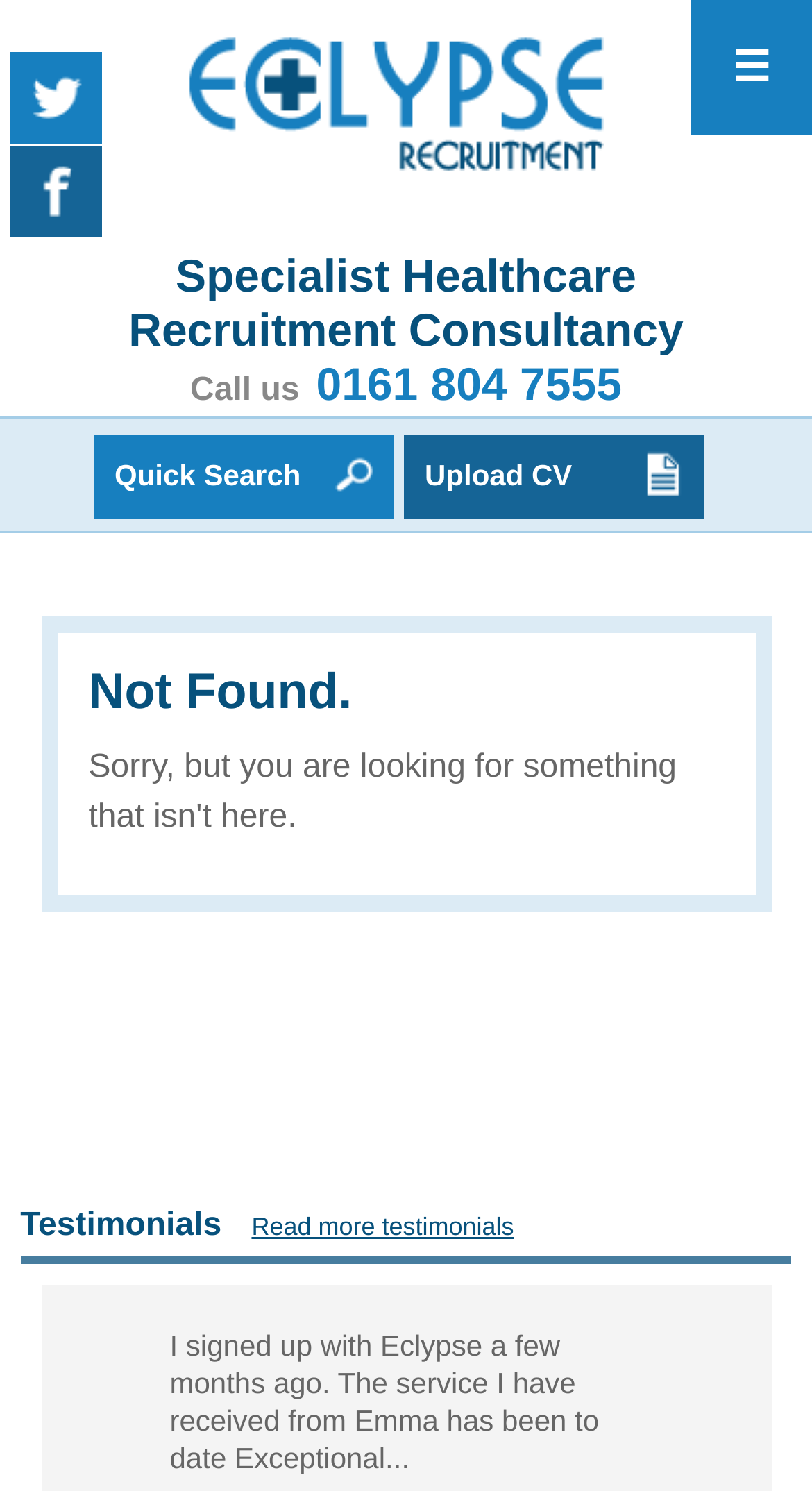What is the name of the recruitment consultancy?
Use the screenshot to answer the question with a single word or phrase.

Eclypse Recruitment